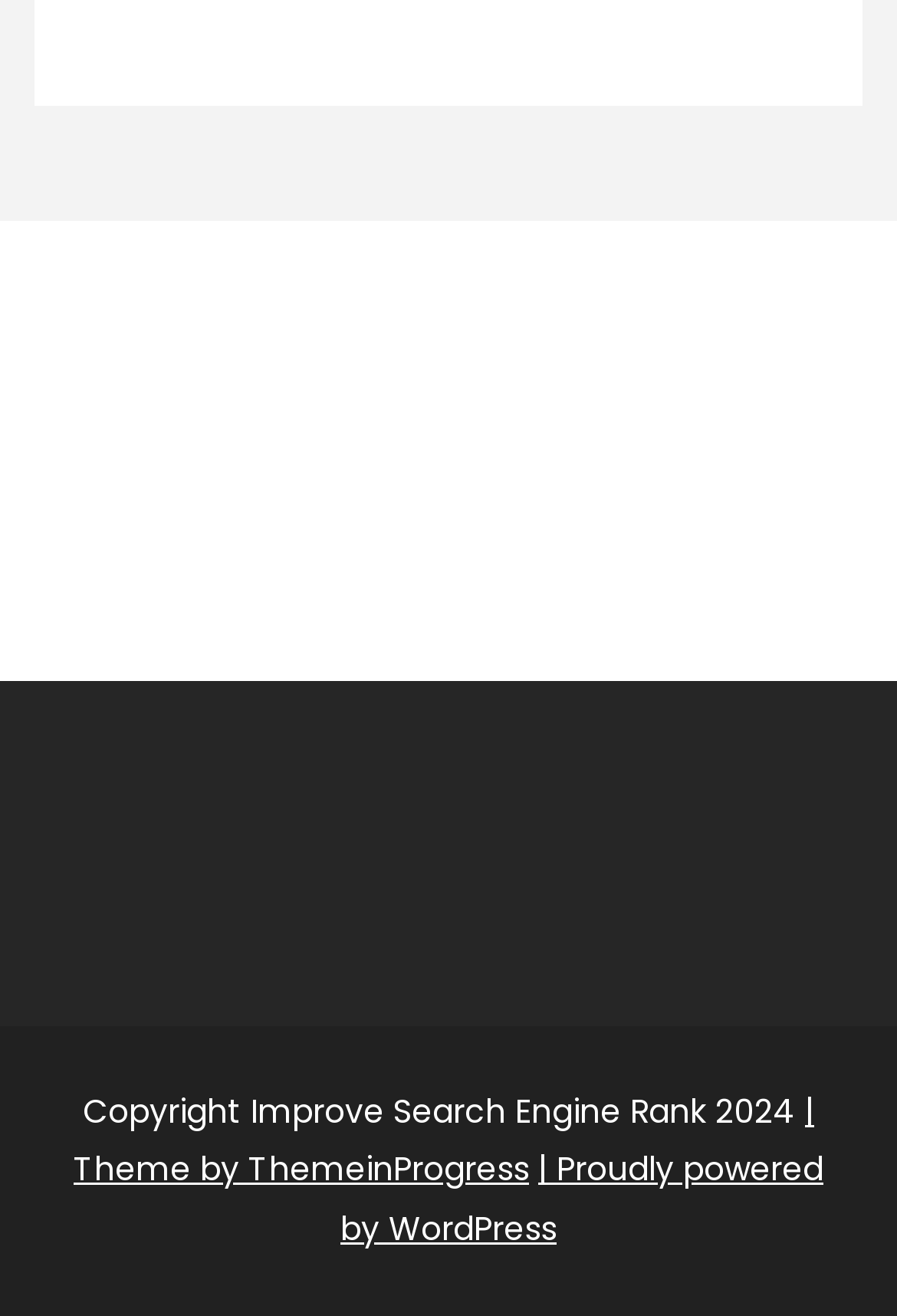Using the webpage screenshot, locate the HTML element that fits the following description and provide its bounding box: "| Theme by ThemeinProgress".

[0.082, 0.827, 0.908, 0.906]